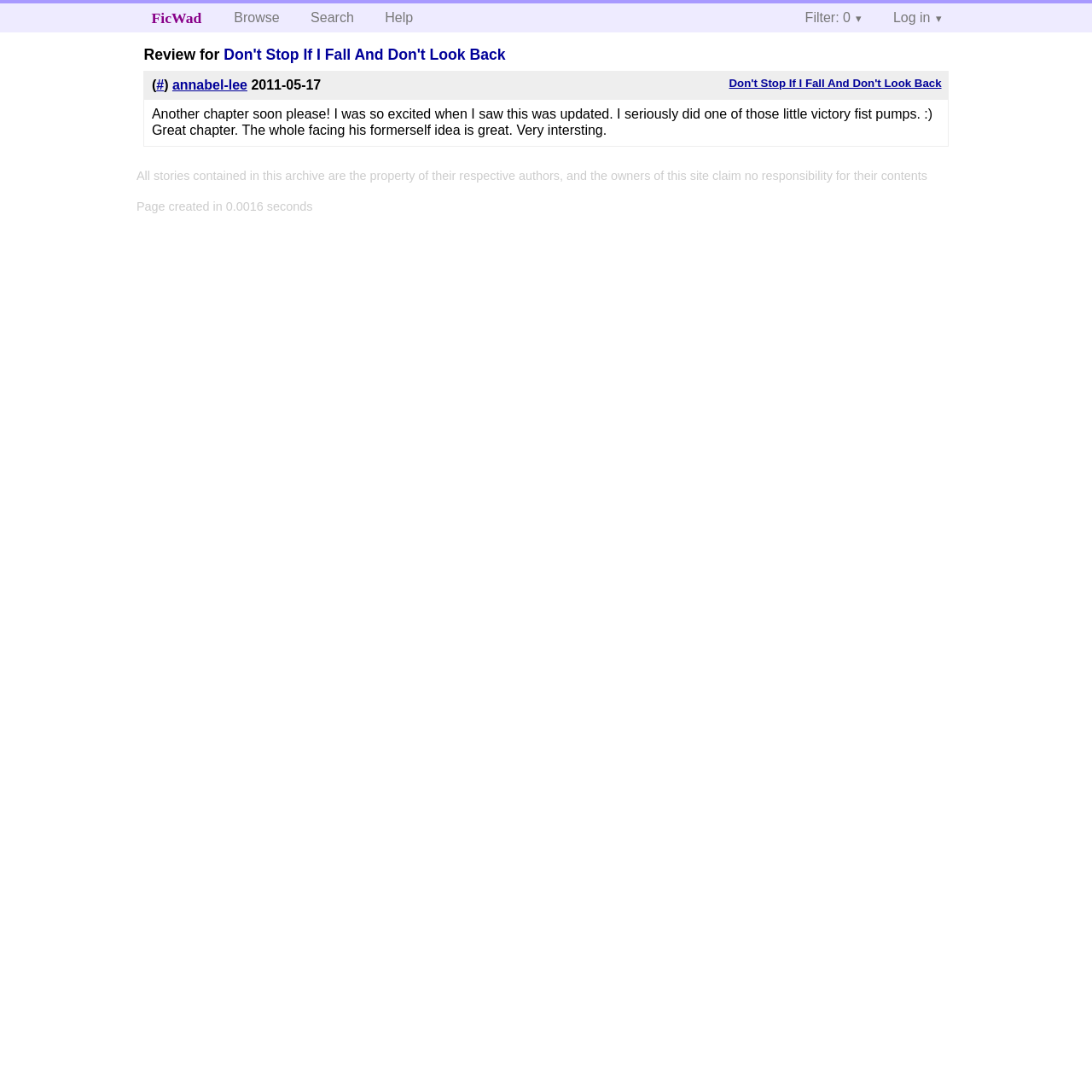Construct a comprehensive description capturing every detail on the webpage.

The webpage is a fan fiction platform called FicWad, featuring original and fan-created stories. At the top left, there is a heading with the site's name, "FicWad", which is also a link. To the right of the site's name, there are several links: "Browse", "Search", "Help", and a dropdown menu labeled "Filter: 0▾". Further to the right, there is another dropdown menu labeled "Log in▾".

Below the top navigation bar, there is a review for a story titled "Don't Stop If I Fall And Don't Look Back". The review is headed by a title with the same name as the story, and it contains a link to the story. Below the review title, there is a link to the story again, followed by the story's title once more, this time as a heading.

To the right of the review, there is another heading with the story's title, followed by a link to the story. Below this, there is a heading with the author's name, "annabel-lee", and the date the story was posted, "2011-05-17". The date is also displayed in a more detailed format, "2011-05-17T03:50:41+00:00".

Below the story information, there is a block of text containing a user's comment, expressing their enthusiasm for the story and praising the chapter. At the bottom of the page, there are two paragraphs of static text. The first paragraph states that the stories on the site are the property of their respective authors, and the site owners claim no responsibility for their contents. The second paragraph displays the time it took to create the page, "0.0016 seconds".